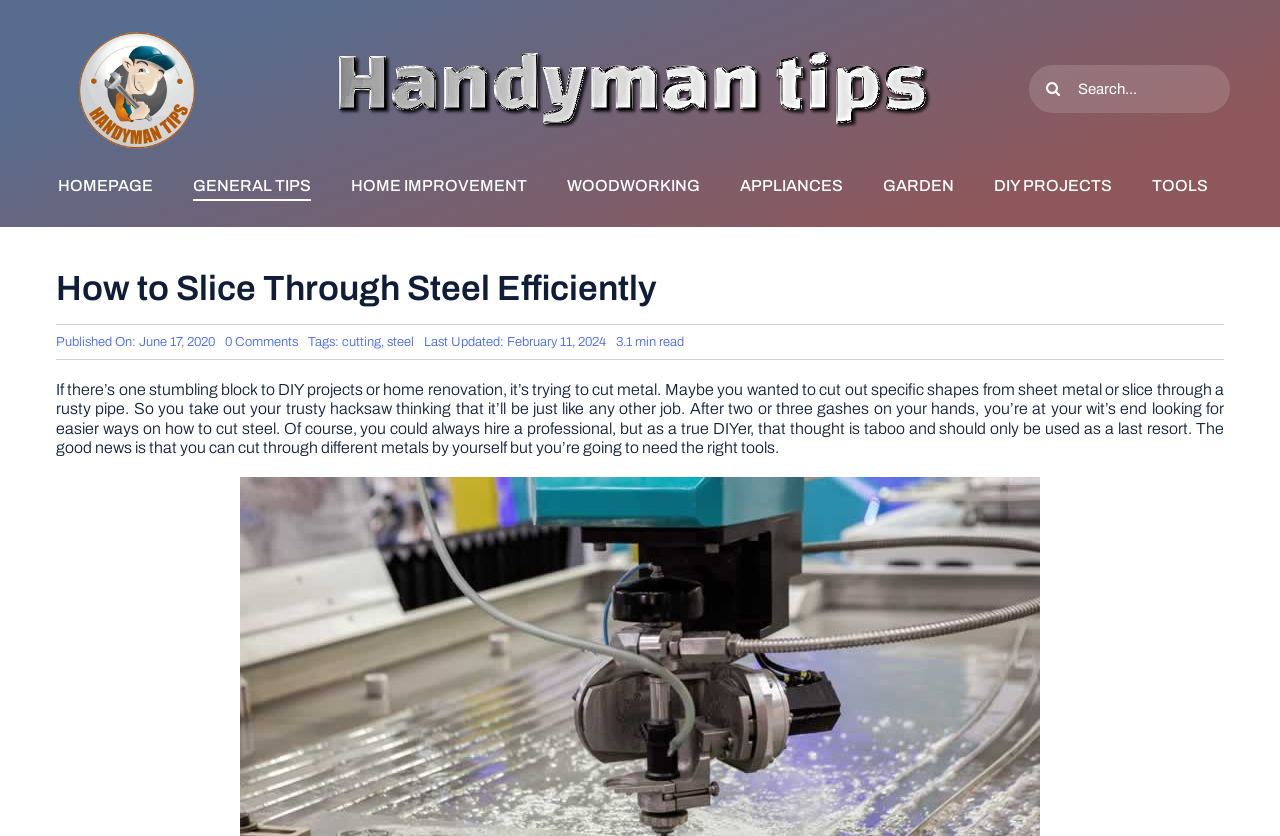What is the tag related to cutting mentioned in the article?
Provide a detailed and extensive answer to the question.

The tags related to the article can be found in the section below the main heading, which mentions 'Tags:' followed by 'cutting' and 'steel'.